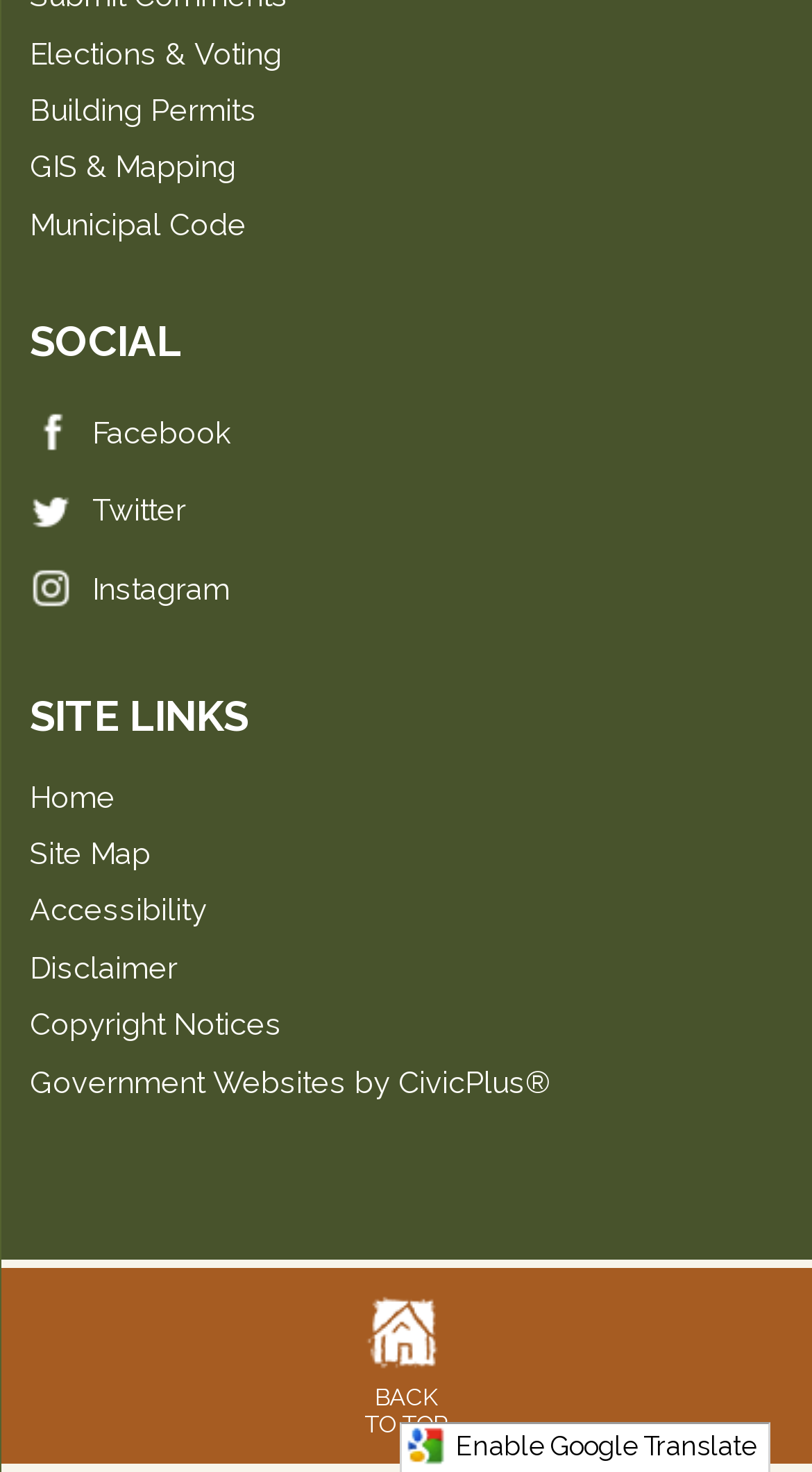Determine the bounding box coordinates for the UI element matching this description: "Site Links".

[0.037, 0.47, 0.306, 0.504]